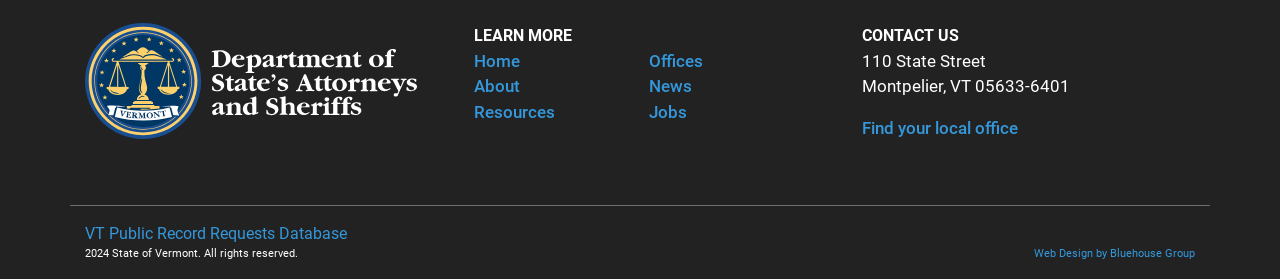What is the address of the department?
Provide an in-depth and detailed explanation in response to the question.

I found the address by looking at the static text elements below the 'CONTACT US' text, which are '110 State Street', 'Montpelier, VT 05633-6401'.